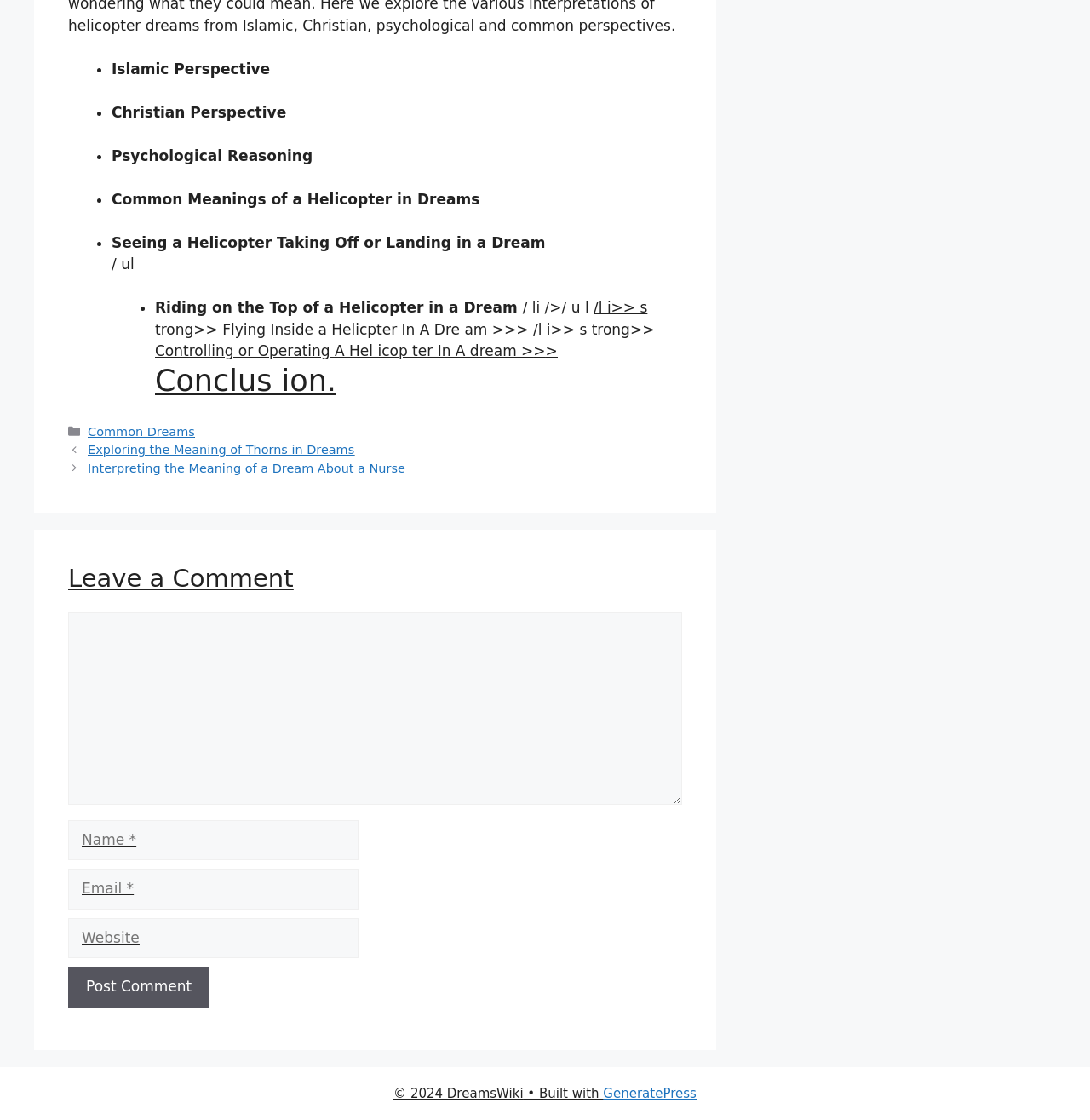Identify the bounding box coordinates of the region I need to click to complete this instruction: "View the 'Conclus ion' section".

[0.142, 0.324, 0.626, 0.356]